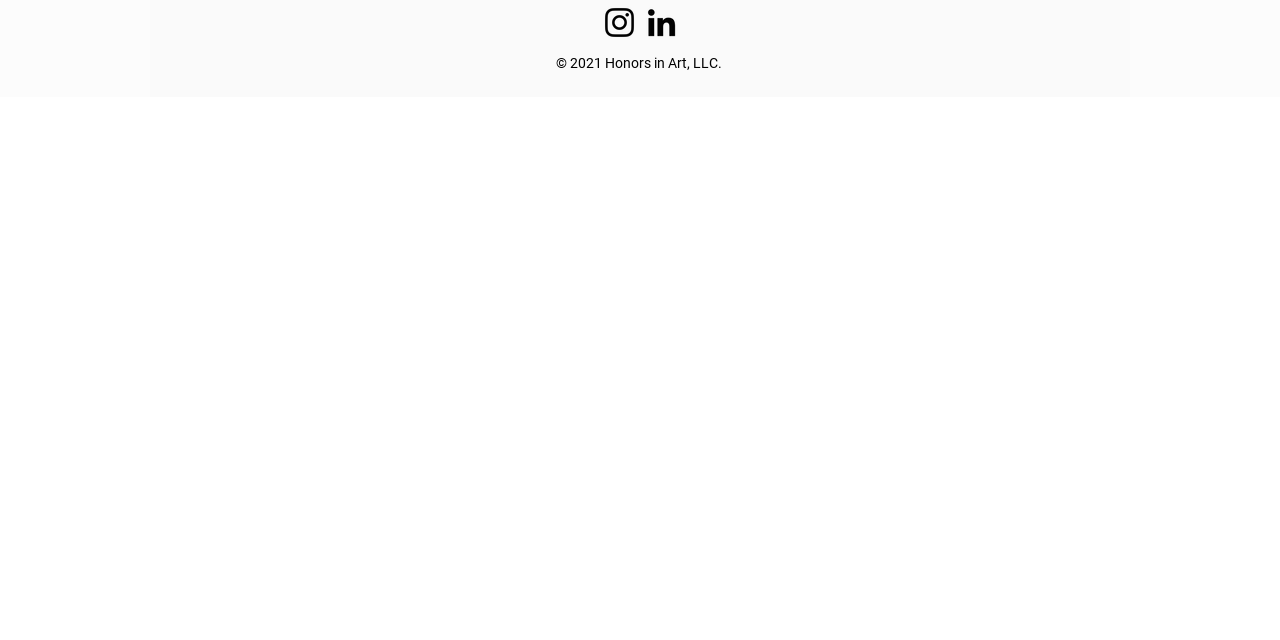From the screenshot, find the bounding box of the UI element matching this description: "aria-label="Instagram"". Supply the bounding box coordinates in the form [left, top, right, bottom], each a float between 0 and 1.

[0.469, 0.005, 0.499, 0.066]